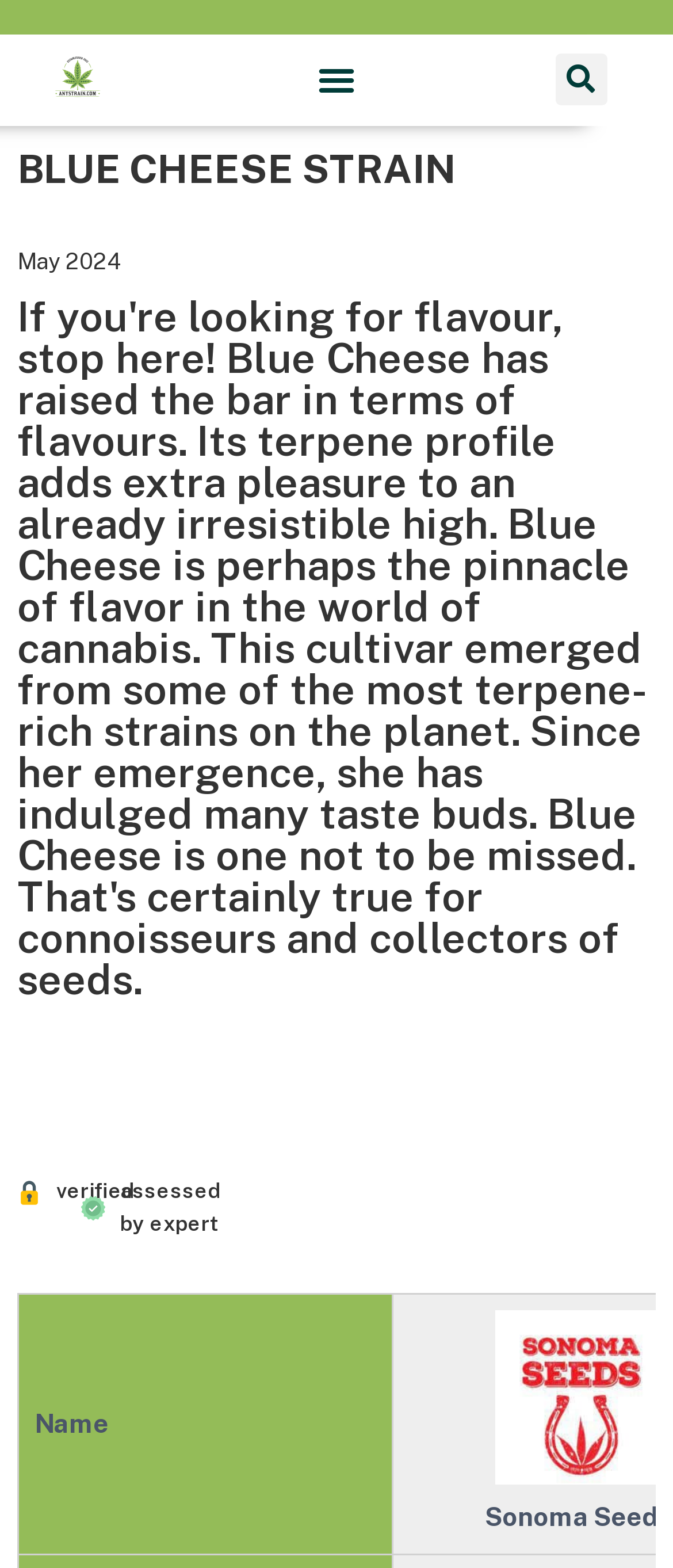Using the details in the image, give a detailed response to the question below:
Is the cannabis strain reviewed by an expert?

The presence of the 'assessed by expert' text near the 'verified' badge and the image of a badge suggests that the cannabis strain has been reviewed or assessed by an expert.